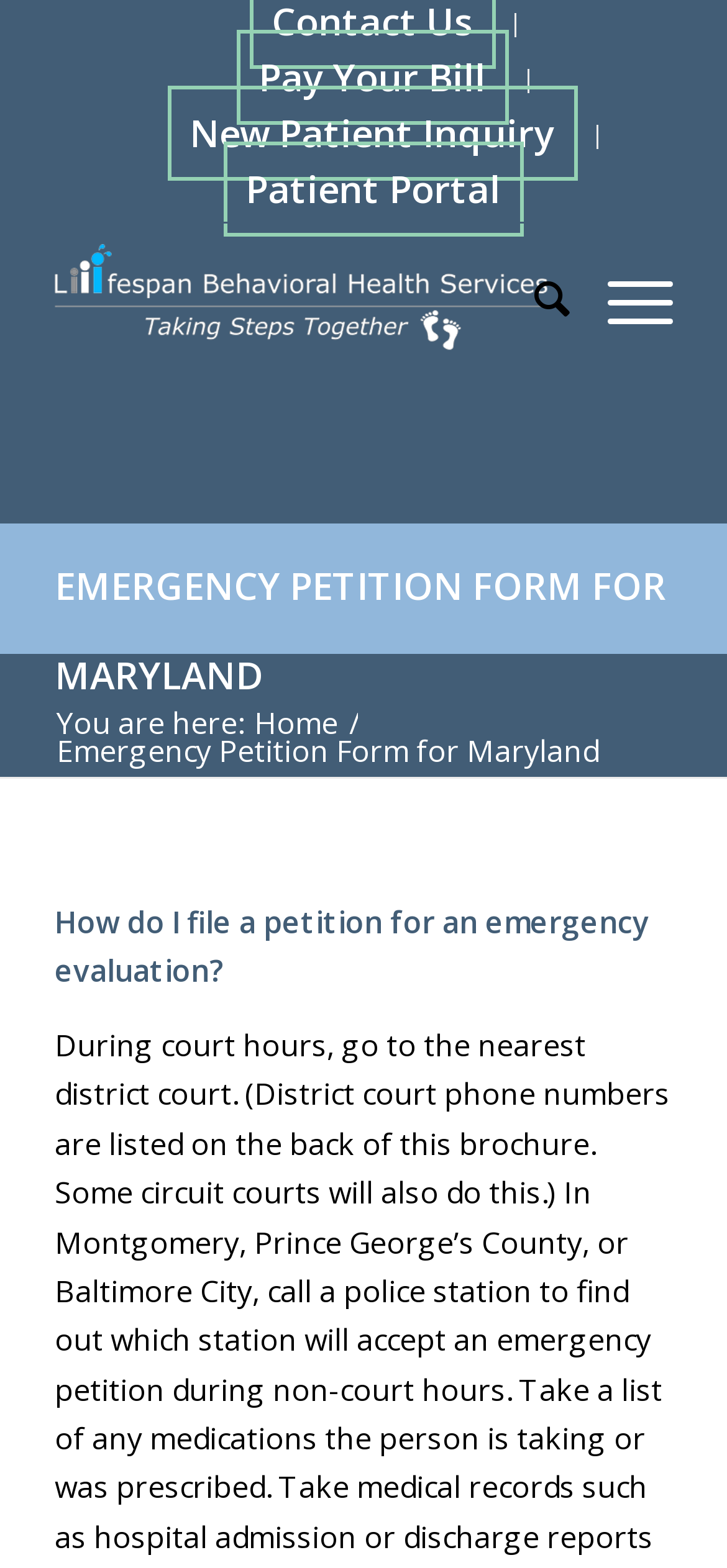Given the content of the image, can you provide a detailed answer to the question?
Is there a search function on the webpage?

Yes, there is a search function on the webpage, as indicated by the menu item 'Search' in the top menu.